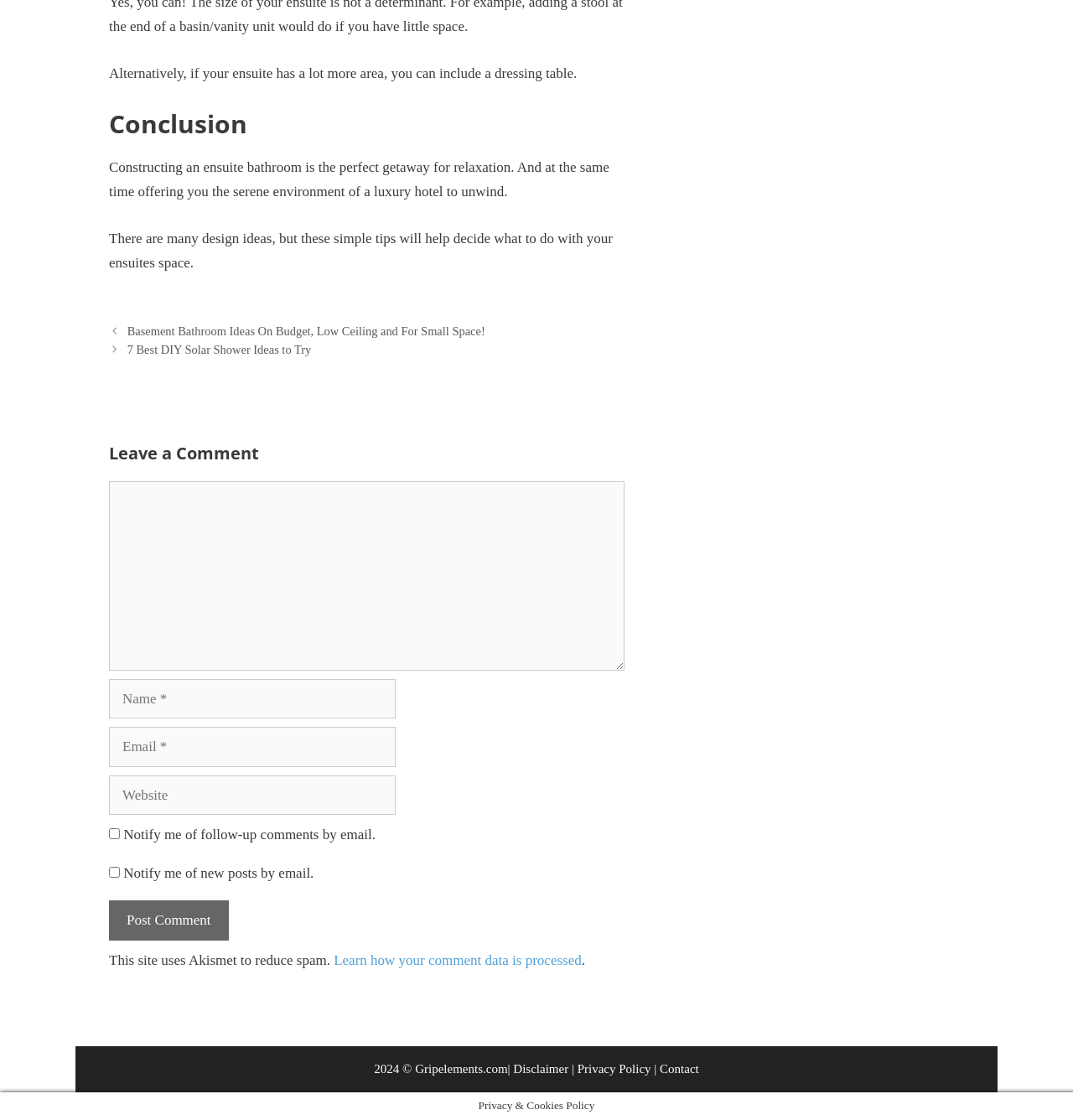What is the purpose of an ensuite bathroom?
Please elaborate on the answer to the question with detailed information.

According to the webpage, constructing an ensuite bathroom is the perfect getaway for relaxation, offering a serene environment of a luxury hotel to unwind.